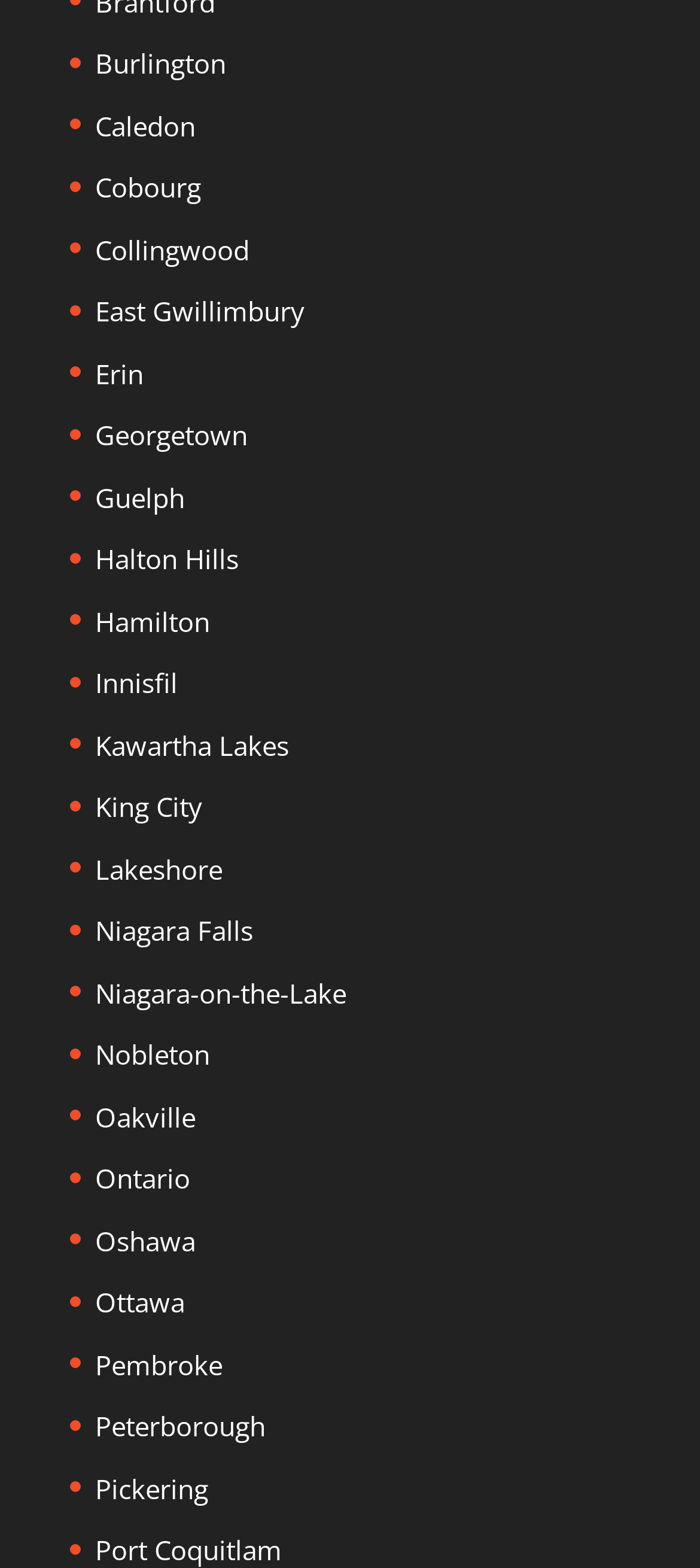Answer succinctly with a single word or phrase:
What is the location listed below Georgetown?

Guelph